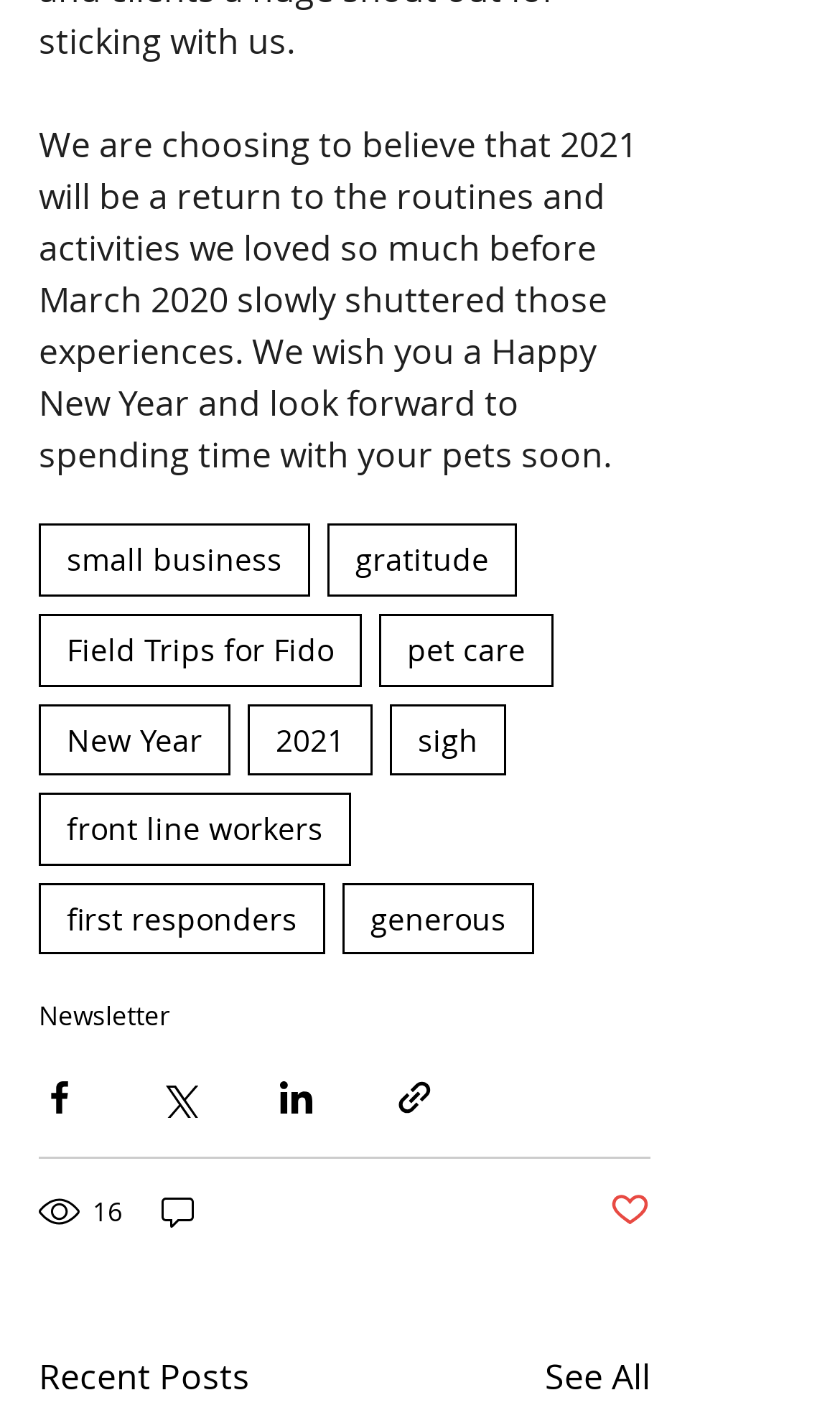Specify the bounding box coordinates of the area that needs to be clicked to achieve the following instruction: "Click on the 'See All' link".

[0.649, 0.953, 0.774, 0.989]